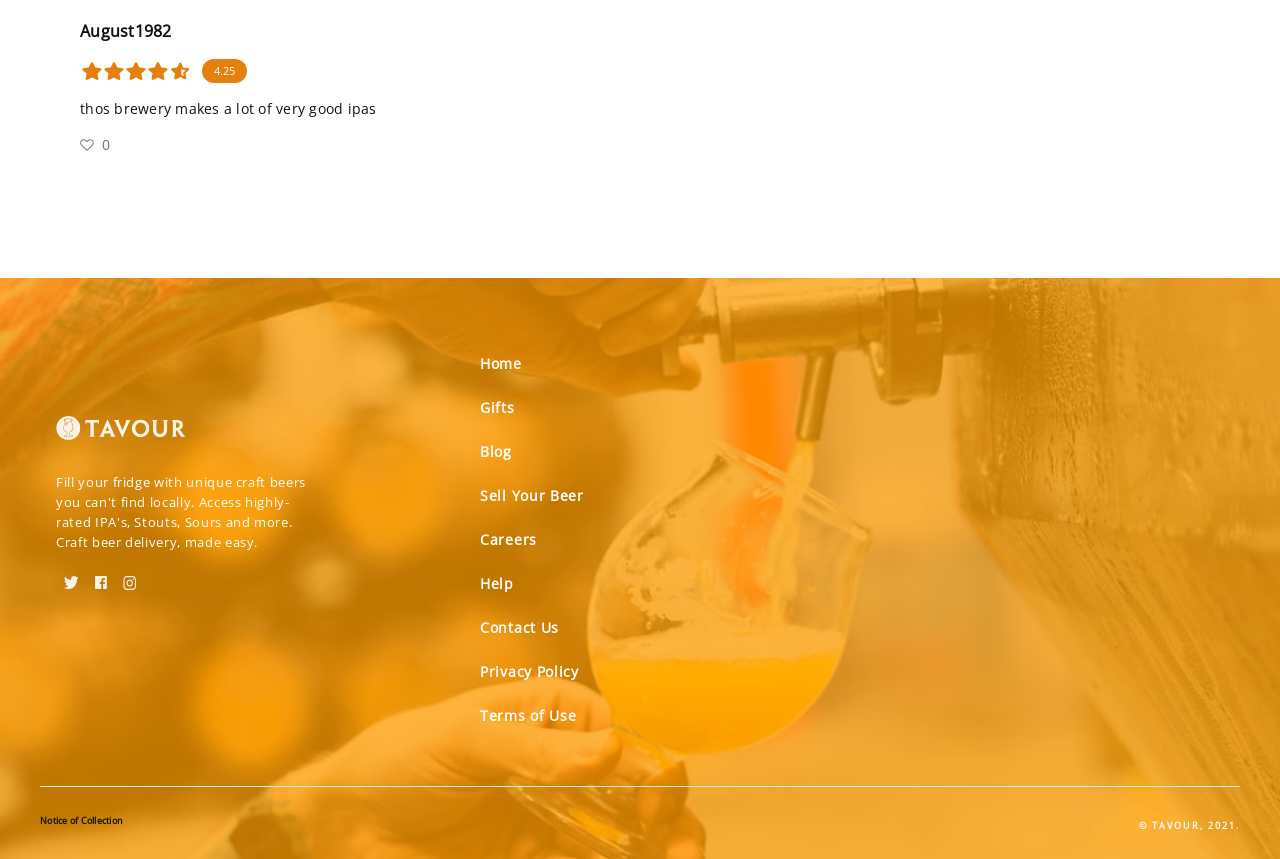Respond to the question with just a single word or phrase: 
How many stars does the brewery have?

5